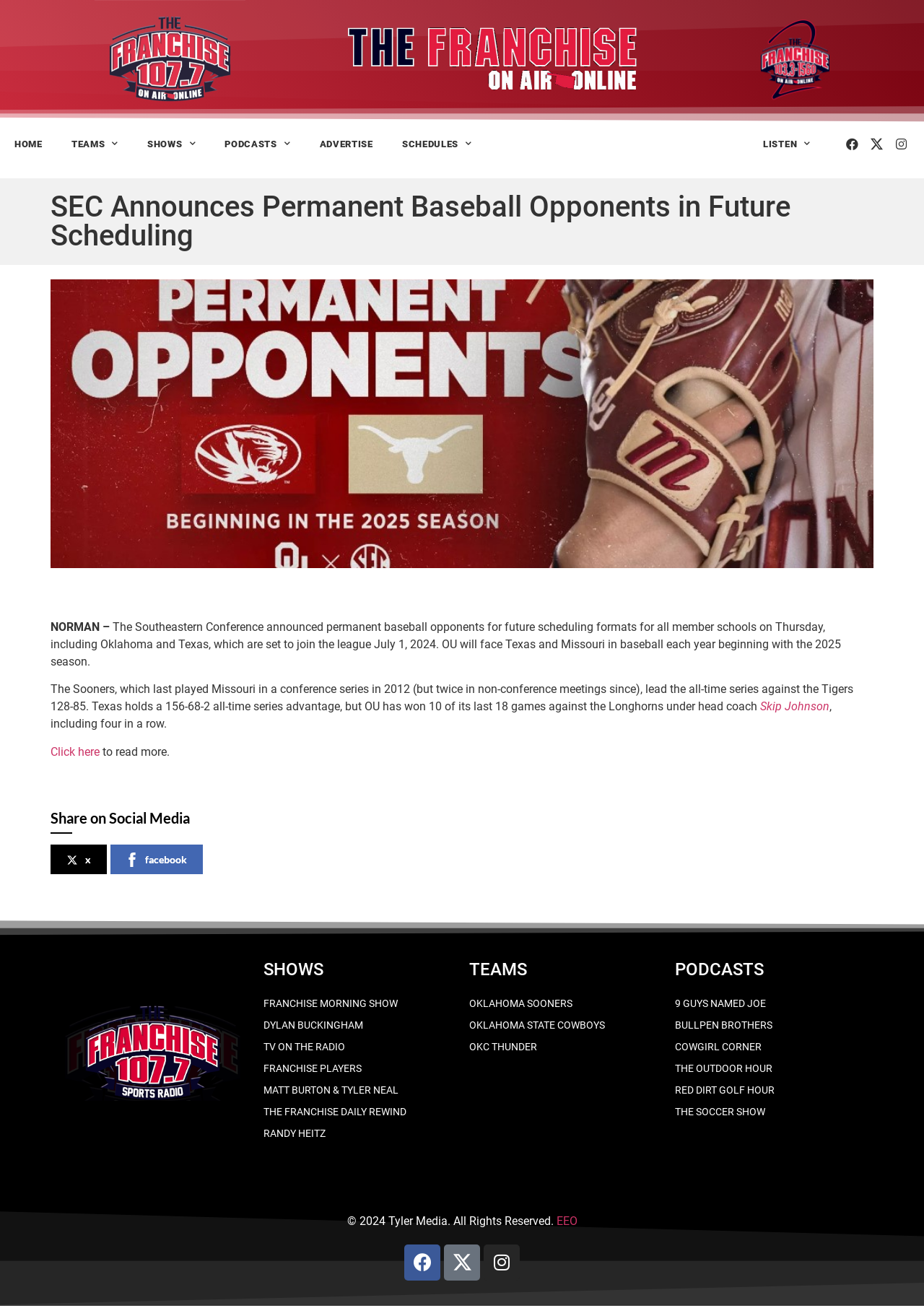Based on the image, provide a detailed and complete answer to the question: 
What is the name of the team that OU will face in baseball each year beginning with the 2025 season?

The webpage states 'OU will face Texas and Missouri in baseball each year beginning with the 2025 season...' which provides the answer to the question.